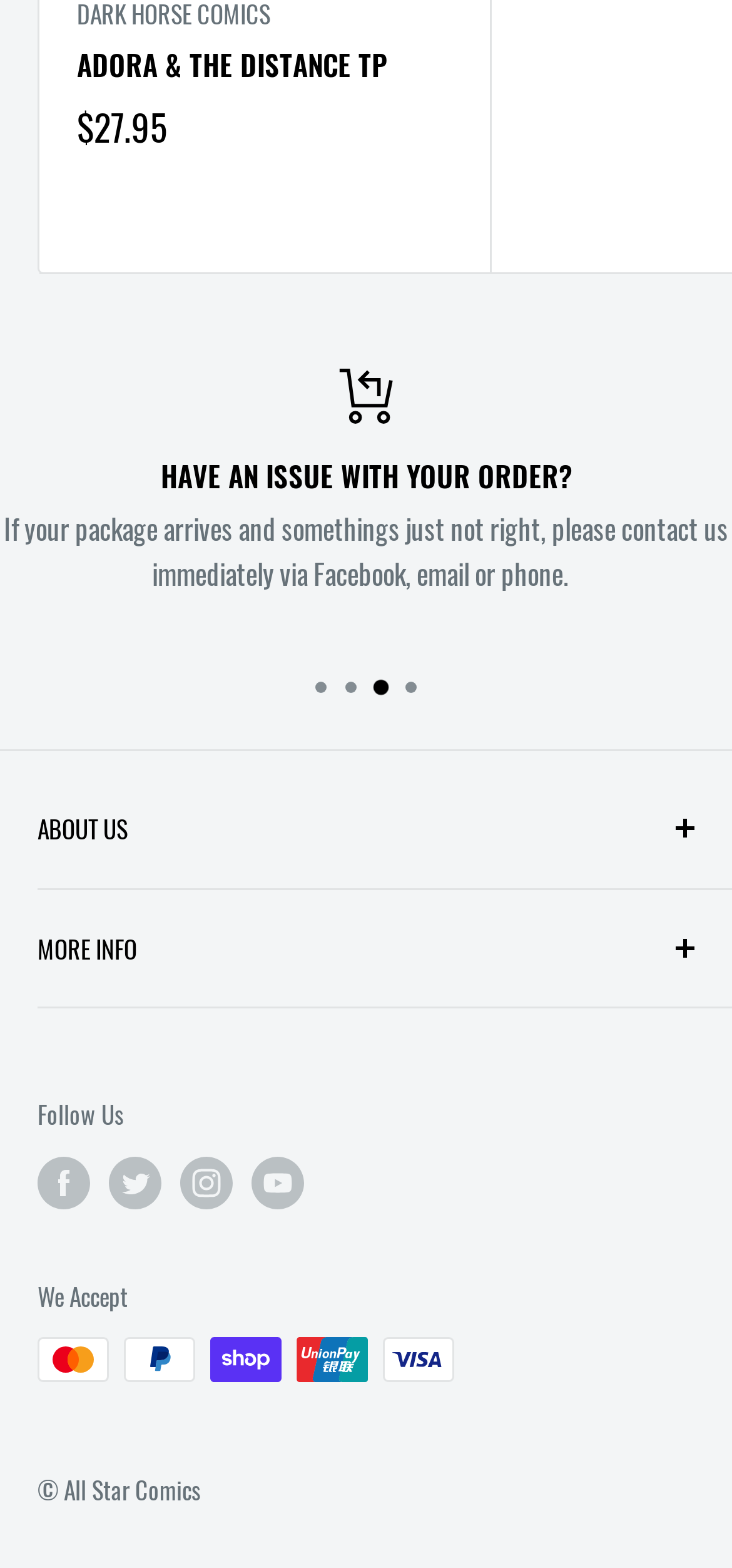How many links are present in the footer section?
From the image, provide a succinct answer in one word or a short phrase.

7